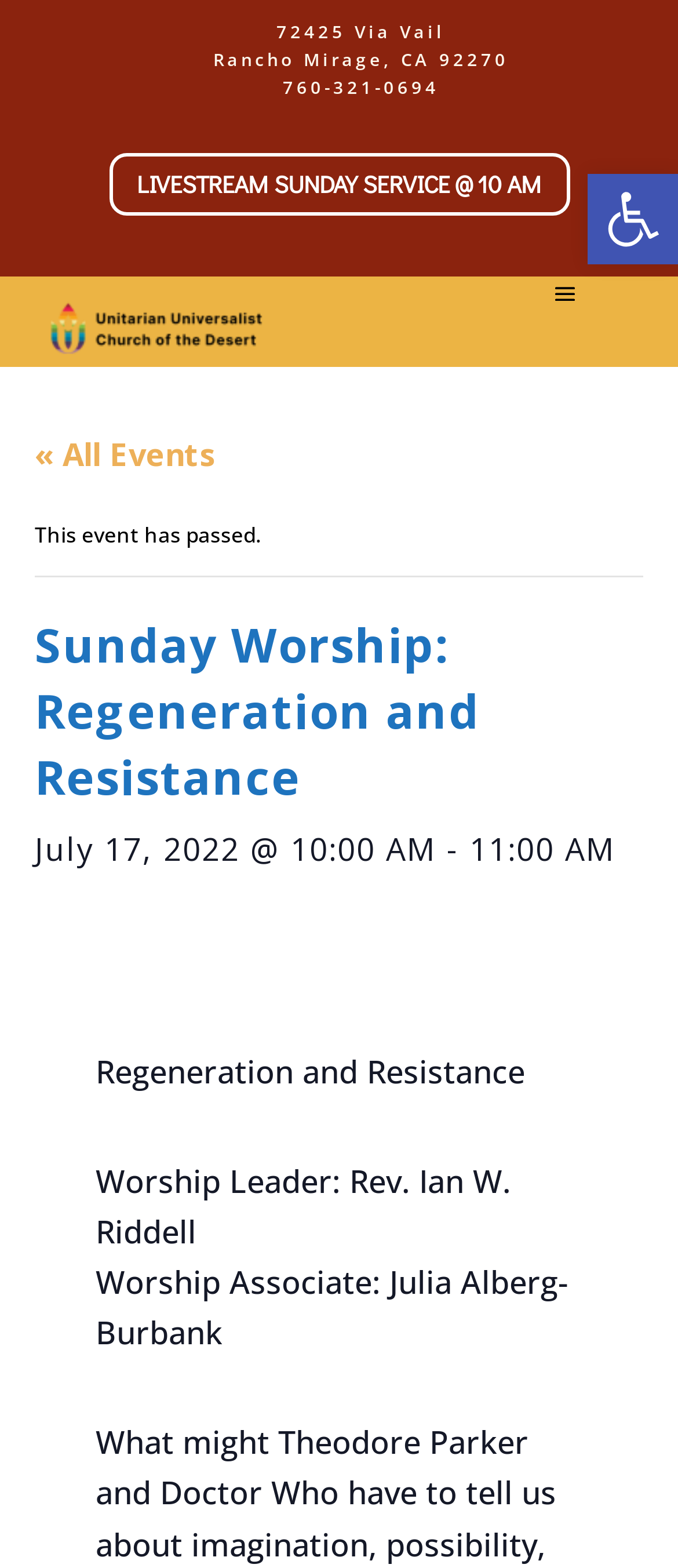Answer the following in one word or a short phrase: 
Is the event still happening?

No